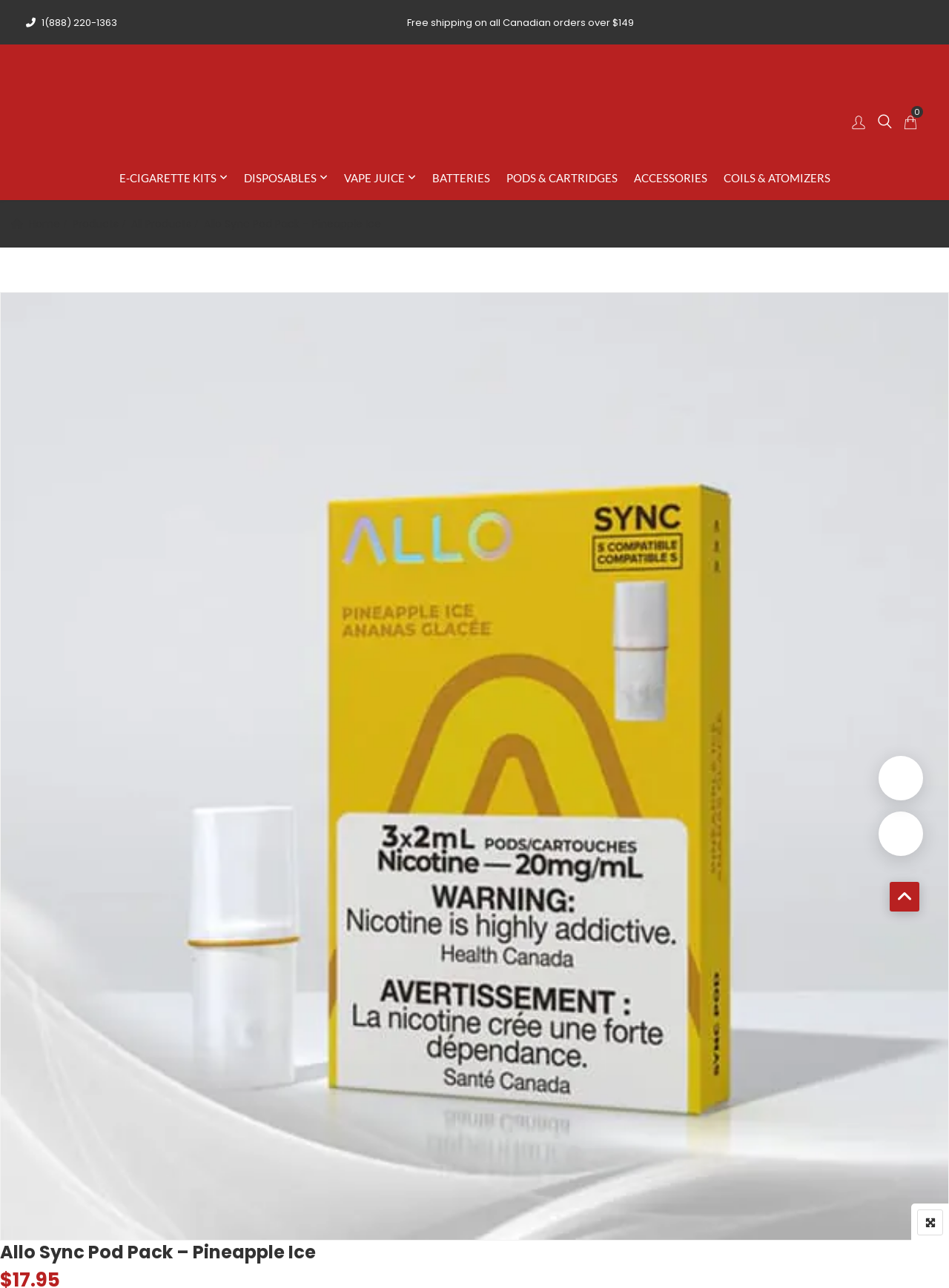Provide an in-depth caption for the elements present on the webpage.

This webpage is about the Allo Sync Pineapple Ice Vape Pod Pack. At the top left, there is a phone number and a link to "eCigarettes Canada" with a corresponding image. Next to it, there is a notification about free shipping on all Canadian orders over $149. On the top right, there are several links and buttons, including a cart icon and a "0" indicator.

Below the top section, there are several categories of vape-related products, including e-cigarette kits, disposables, vape juice, and accessories. Each category has multiple sub-links with specific product names.

In the main content area, there is a large image of the Allo Sync Pod Pack - Pineapple Ice product, accompanied by a heading and a link to the product page. Above the image, there is a link to the product description. Below the image, there are navigation links to the previous and next products, Allo Sync Pod Pack - Peach Ice and Allo Sync Pod Pack - Pink Lemon, respectively, each with a corresponding image.

On the bottom left, there are links to the home page, products, and all products.